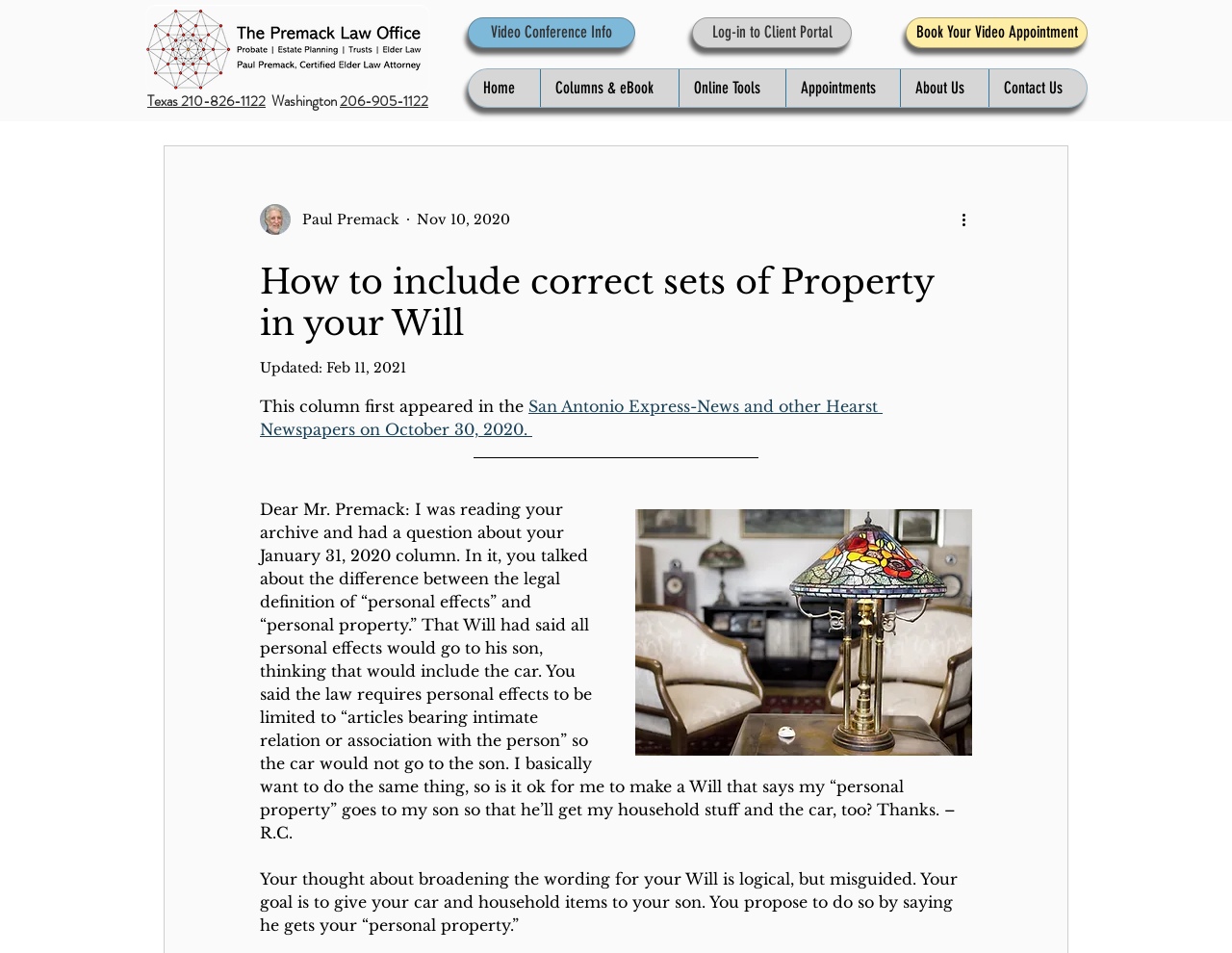Please mark the bounding box coordinates of the area that should be clicked to carry out the instruction: "Book a video appointment".

[0.735, 0.018, 0.883, 0.051]